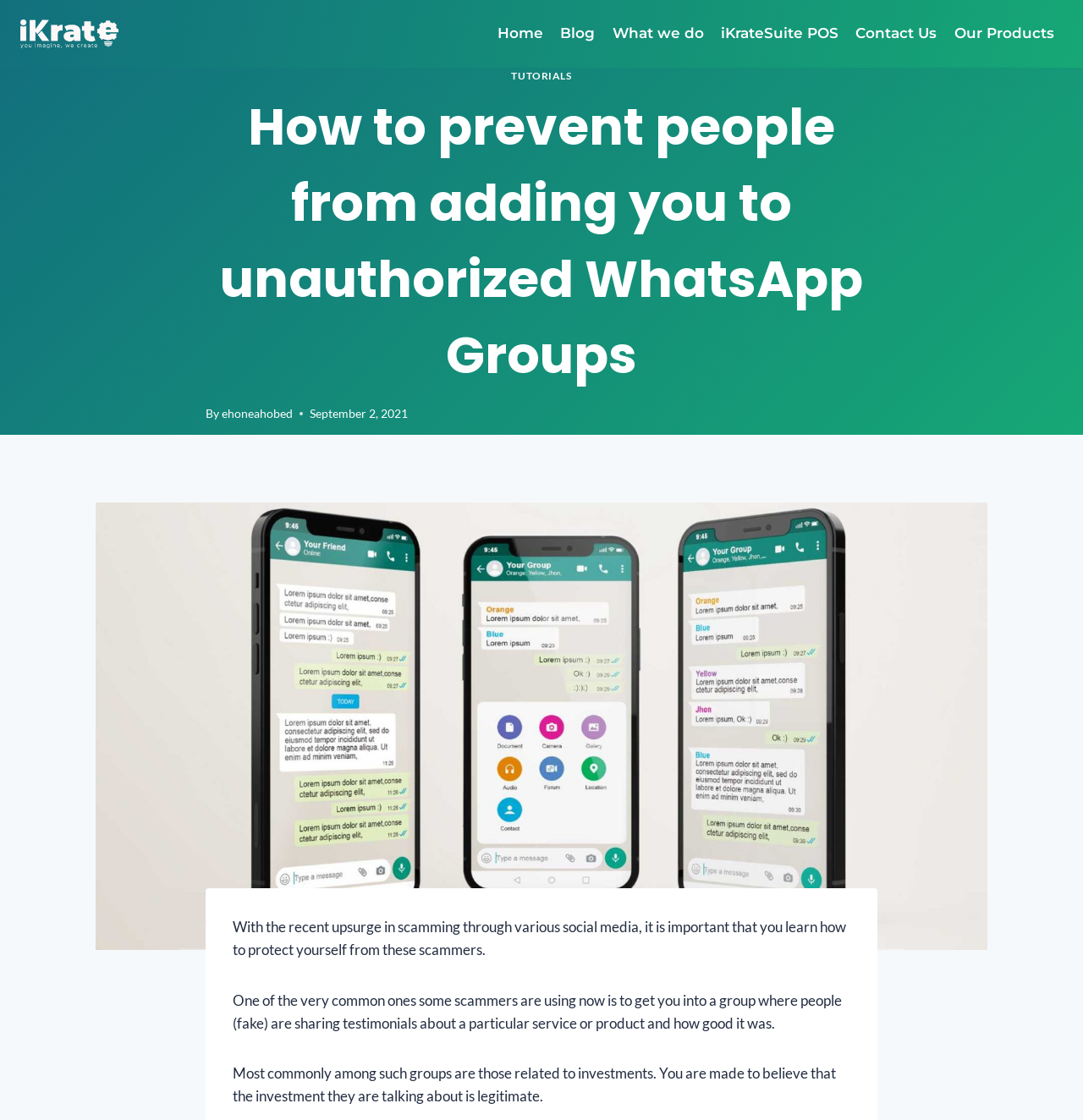Can you identify and provide the main heading of the webpage?

How to prevent people from adding you to unauthorized WhatsApp Groups